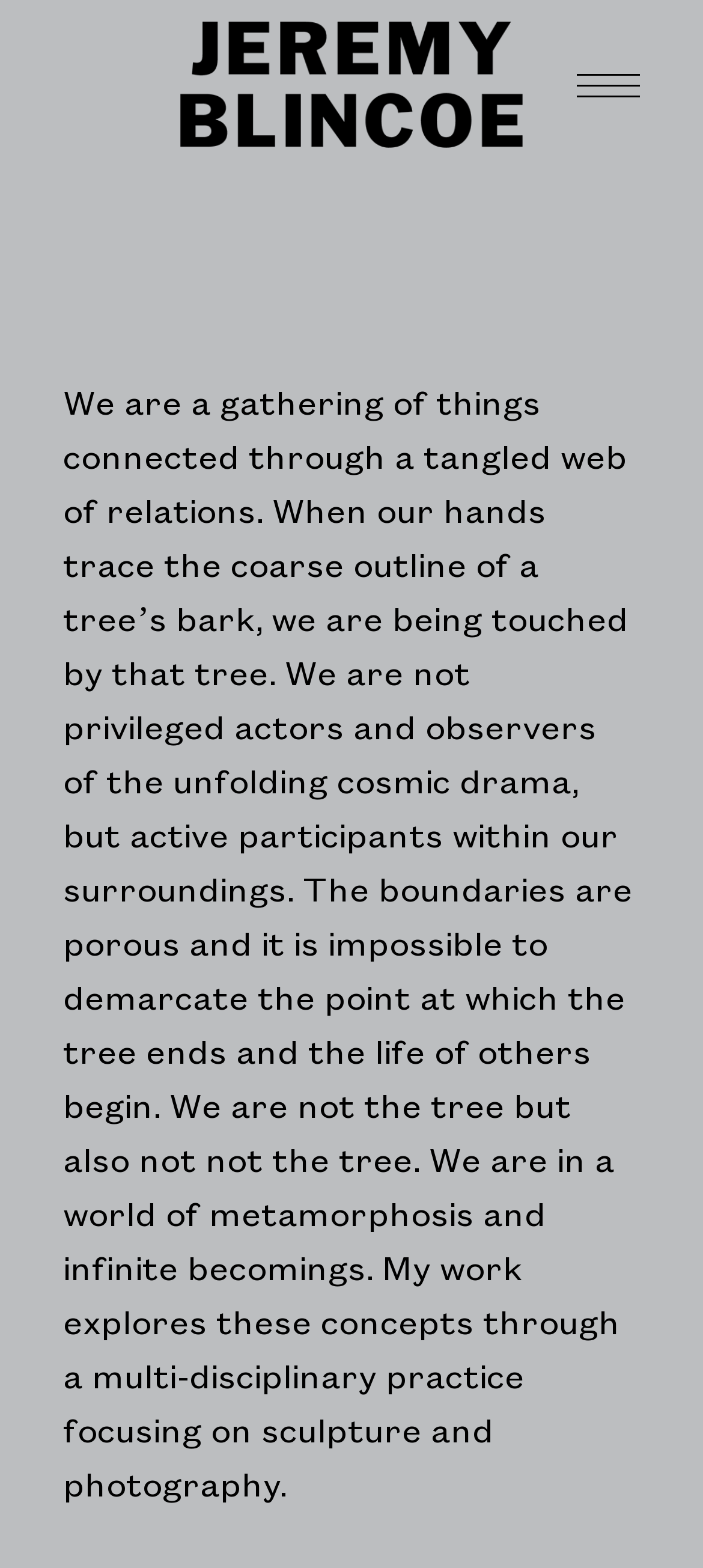From the webpage screenshot, predict the bounding box of the UI element that matches this description: "Menu".

[0.821, 0.043, 0.91, 0.066]